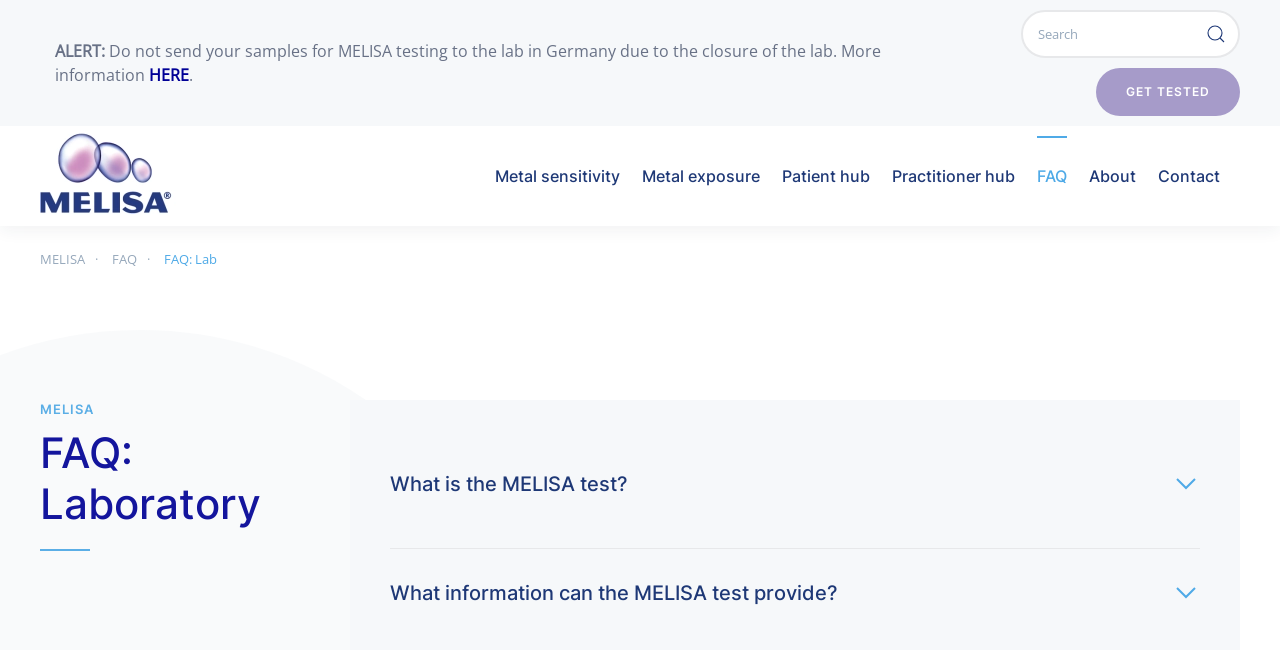Show me the bounding box coordinates of the clickable region to achieve the task as per the instruction: "Learn about metal sensitivity".

[0.387, 0.209, 0.484, 0.332]